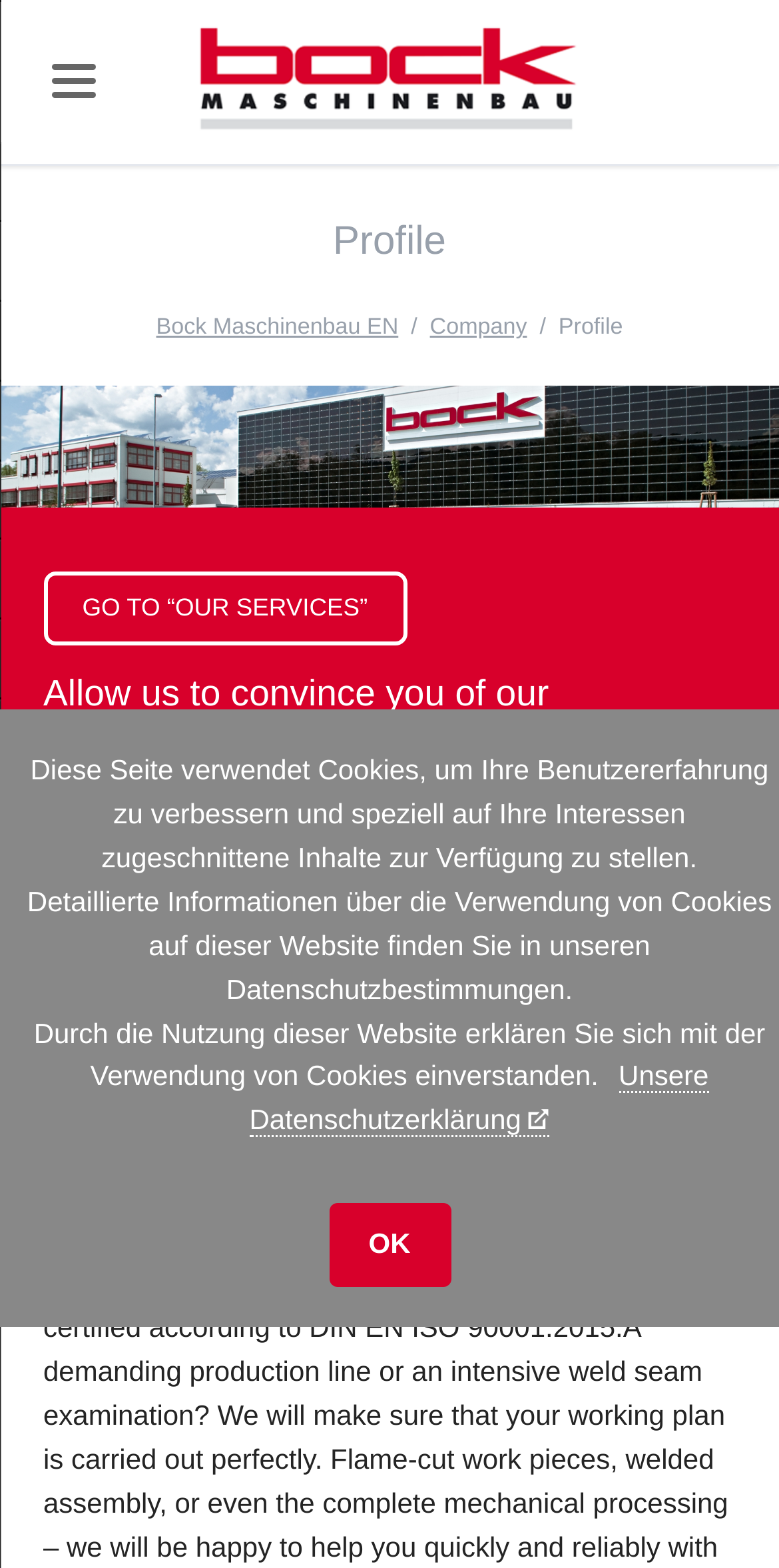What is the company name?
Look at the image and provide a short answer using one word or a phrase.

Bock Maschinenbau